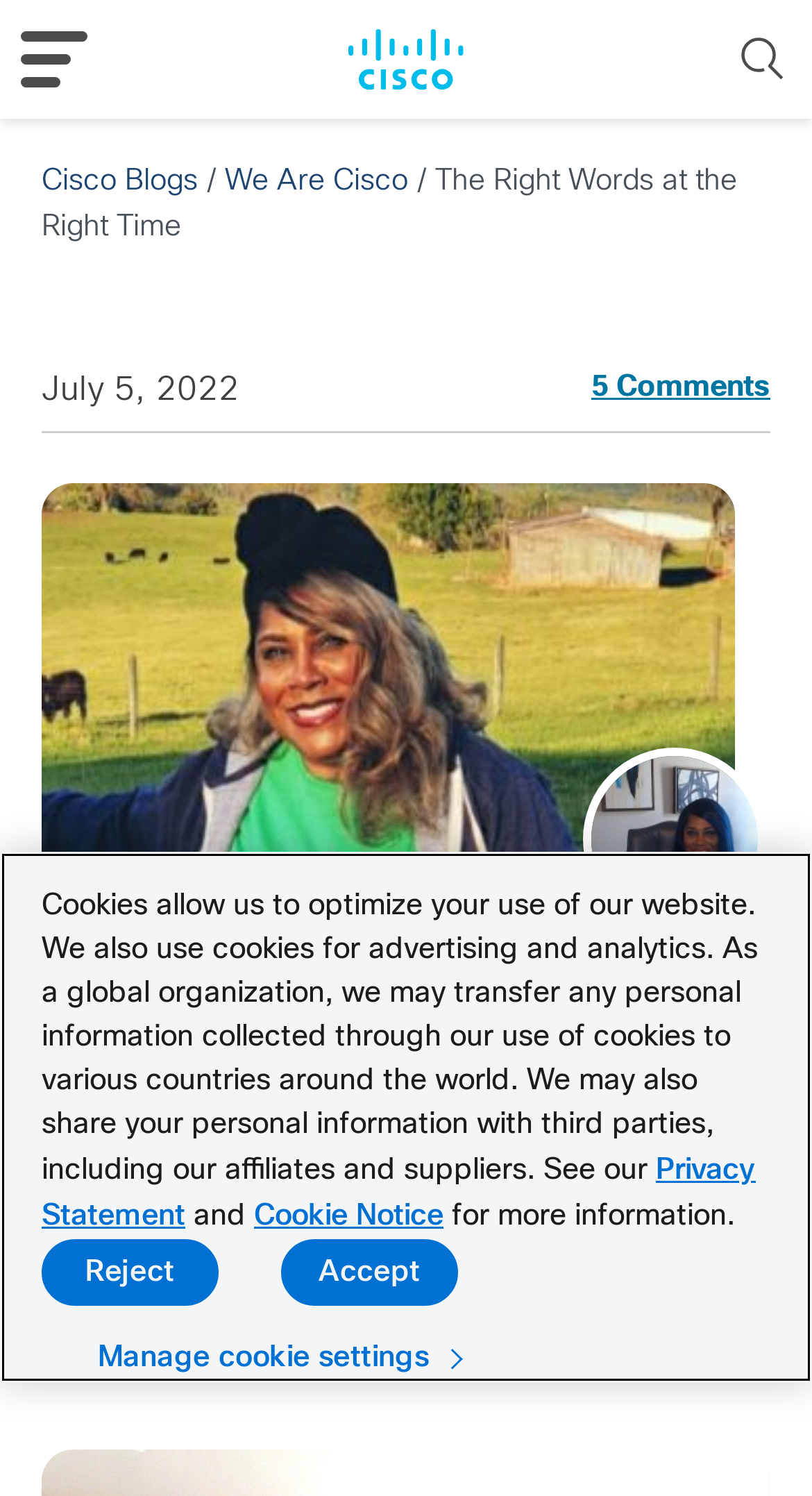Give a one-word or one-phrase response to the question:
What is the date of the article?

July 5, 2022